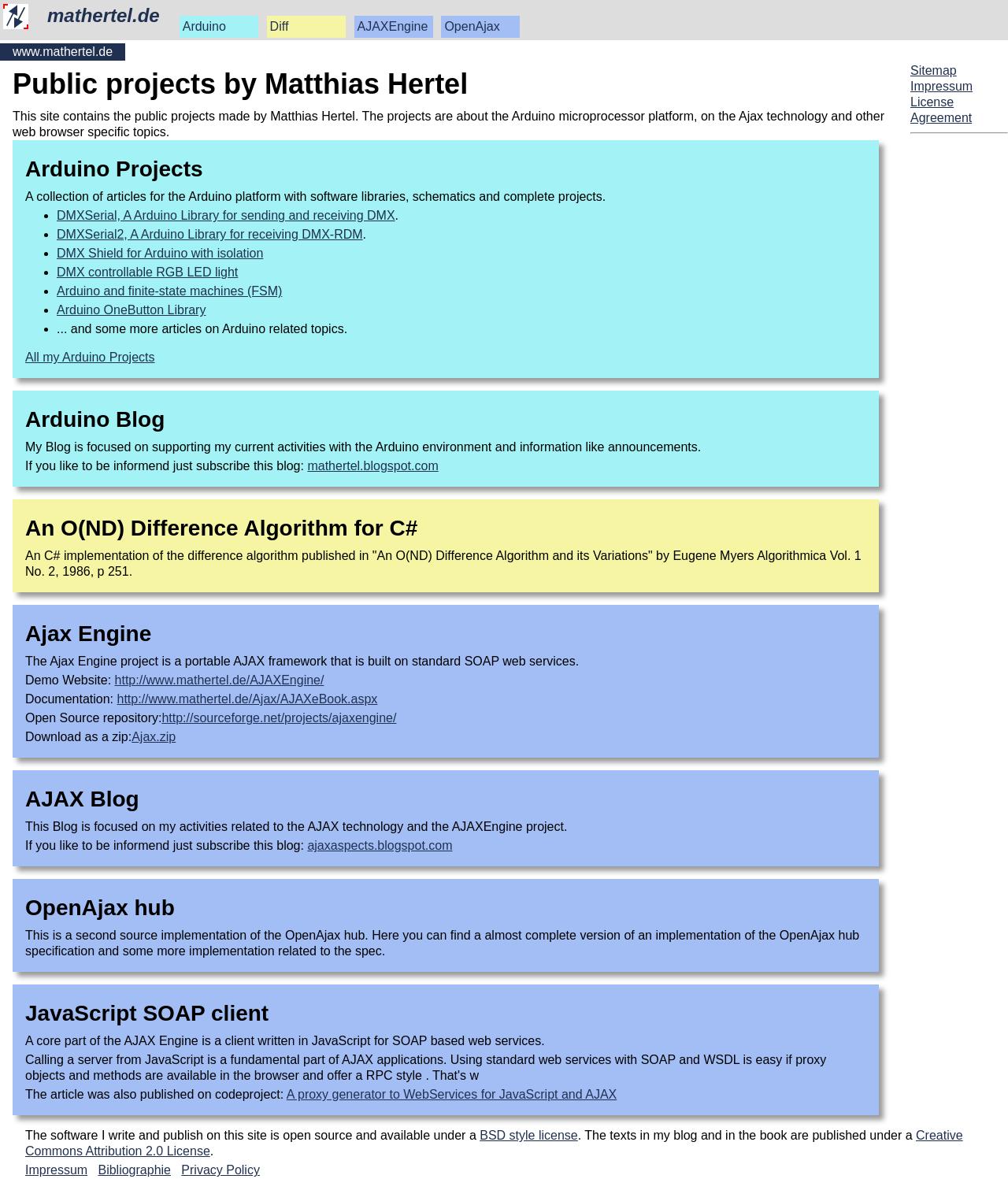Determine the bounding box coordinates for the clickable element to execute this instruction: "read about AJAX Engine". Provide the coordinates as four float numbers between 0 and 1, i.e., [left, top, right, bottom].

[0.025, 0.527, 0.15, 0.548]